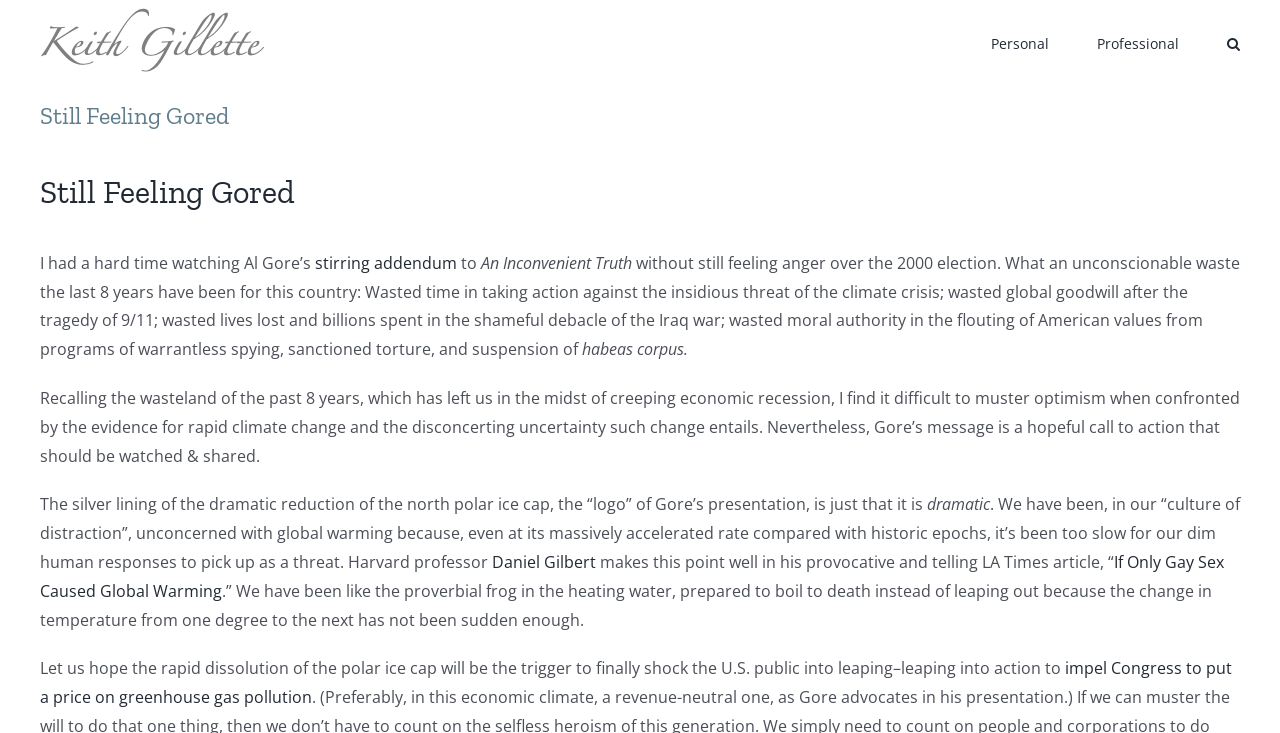Who is the Harvard professor mentioned in the text?
Answer the question in as much detail as possible.

The text mentions a Harvard professor named Daniel Gilbert, who wrote an article titled 'If Only Gay Sex Caused Global Warming' that makes a point about human responses to climate change.